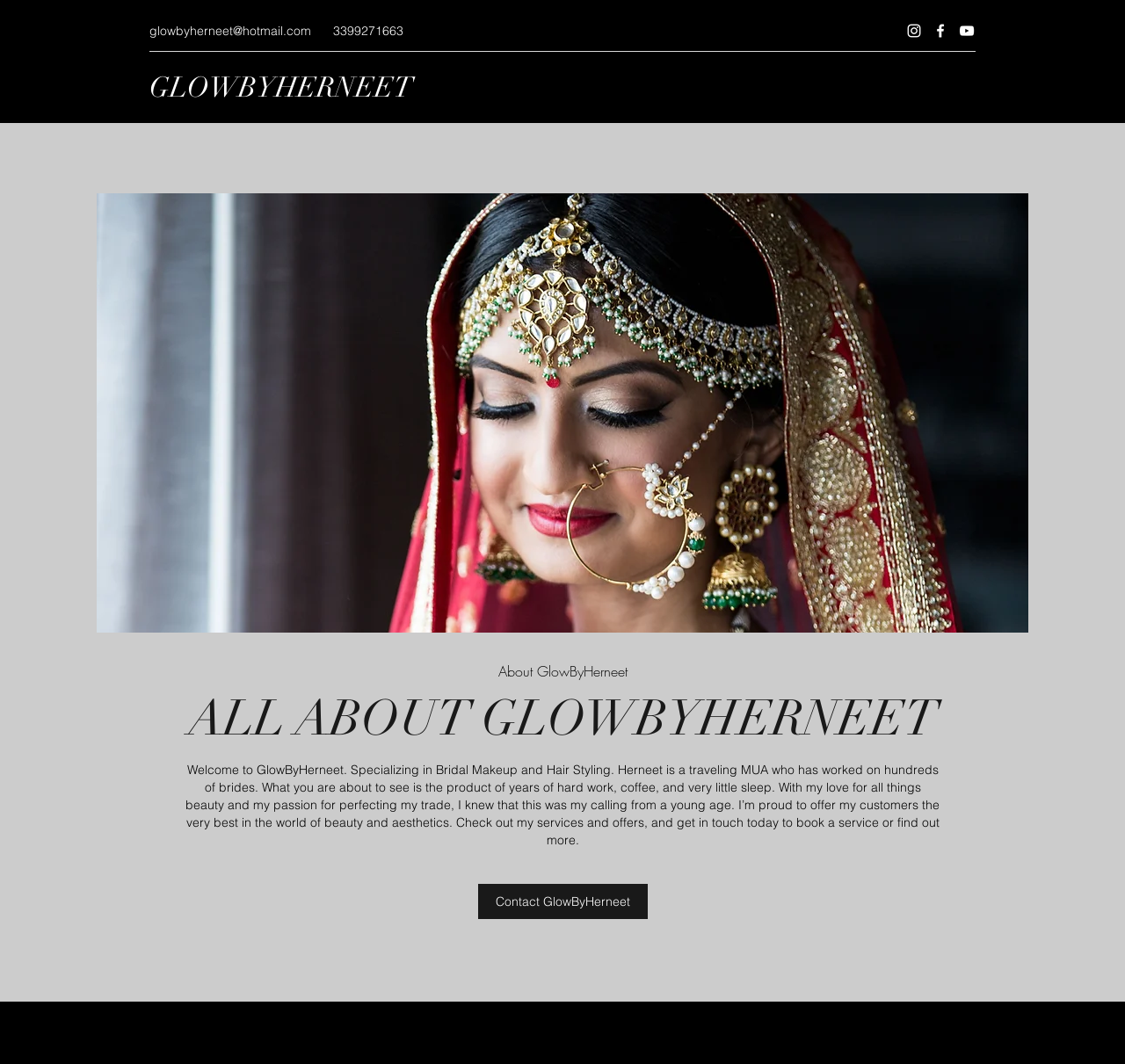Determine the bounding box for the described UI element: "glowbyherneet@hotmail.com".

[0.133, 0.021, 0.277, 0.036]